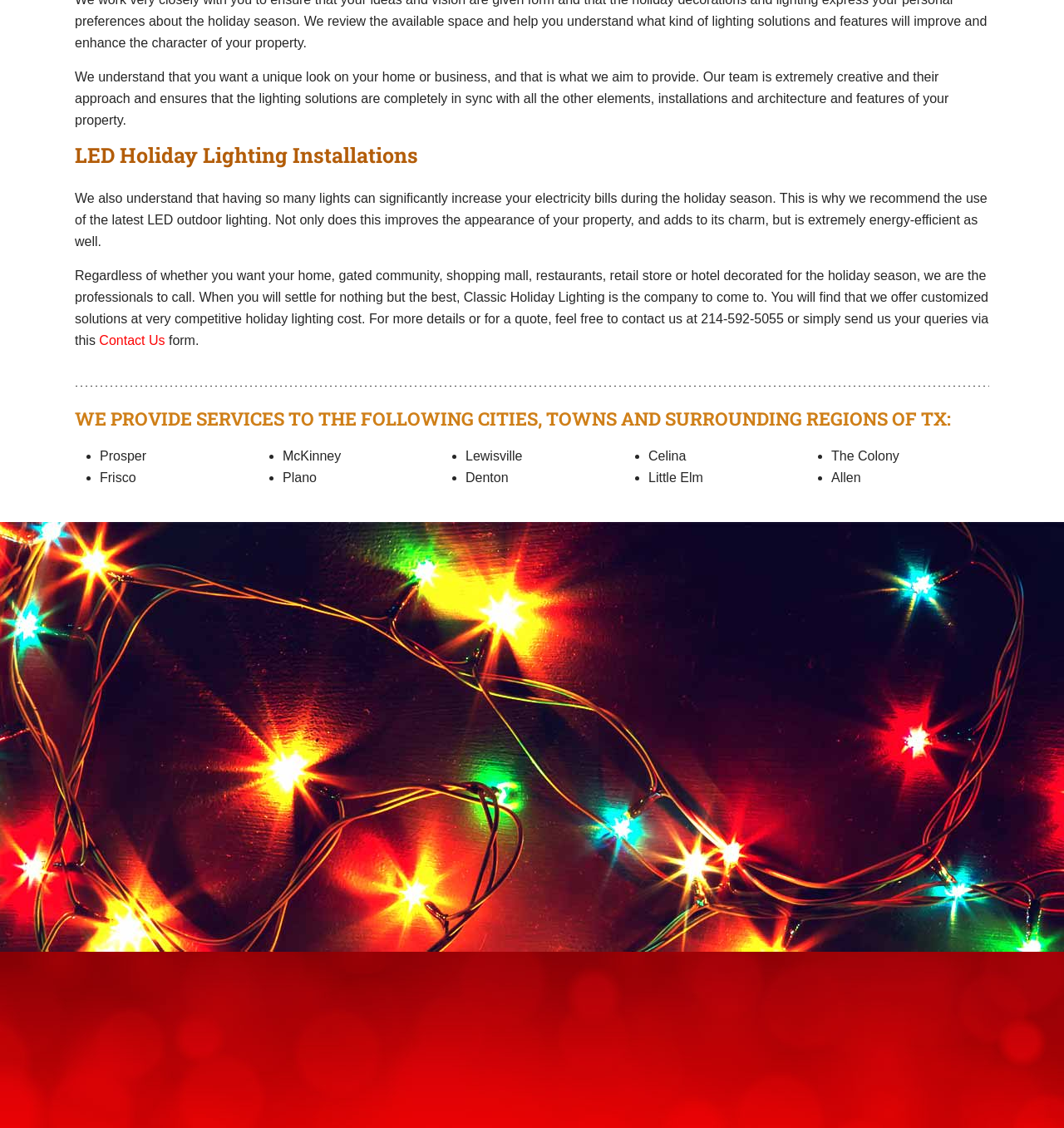Respond to the question with just a single word or phrase: 
What is the purpose of the form on the webpage?

To contact the company